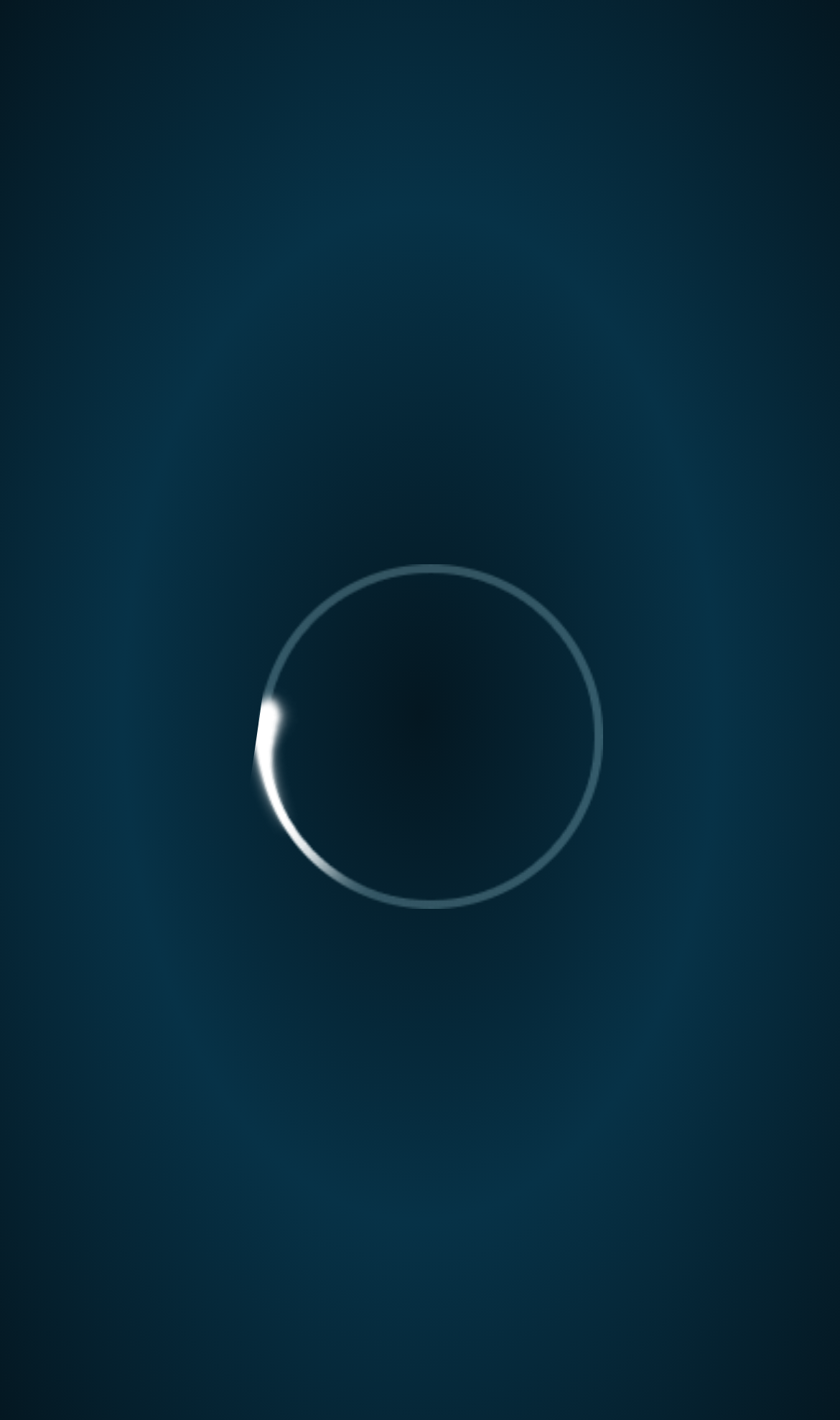Given the description of the UI element: "parent_node: +66 62-098-6262", predict the bounding box coordinates in the form of [left, top, right, bottom], with each value being a float between 0 and 1.

[0.825, 0.894, 0.97, 0.98]